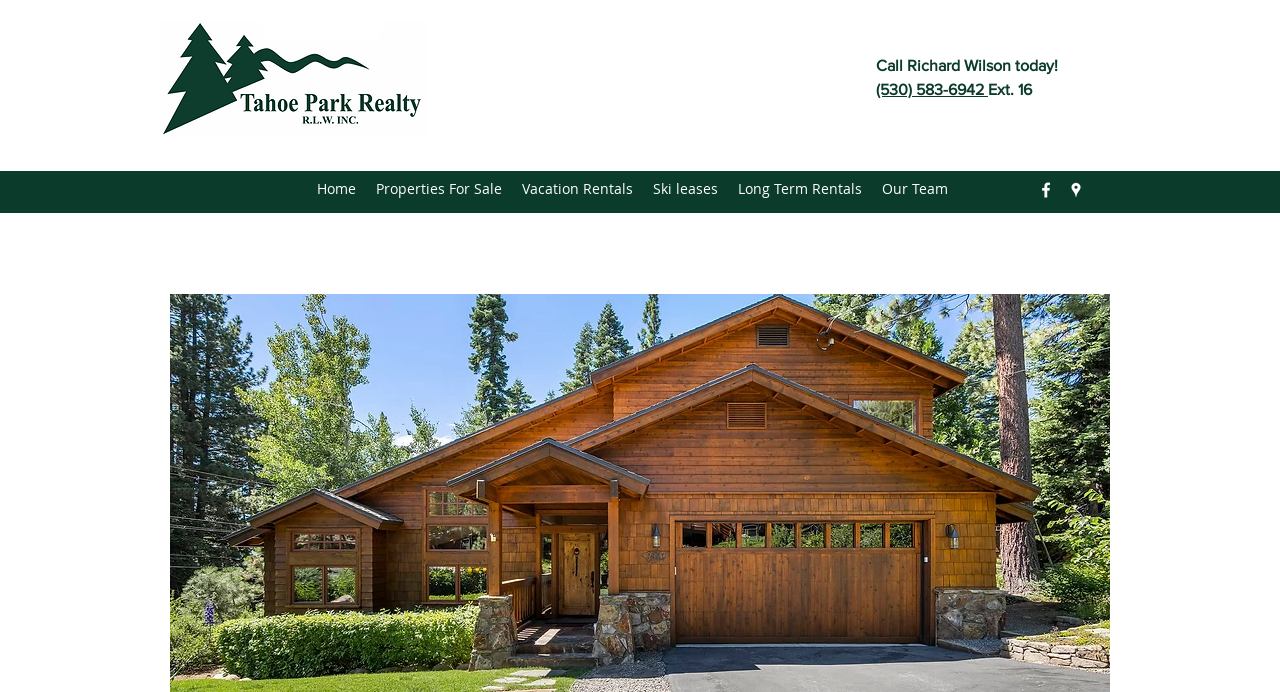Provide the bounding box coordinates of the area you need to click to execute the following instruction: "Click Facebook".

None